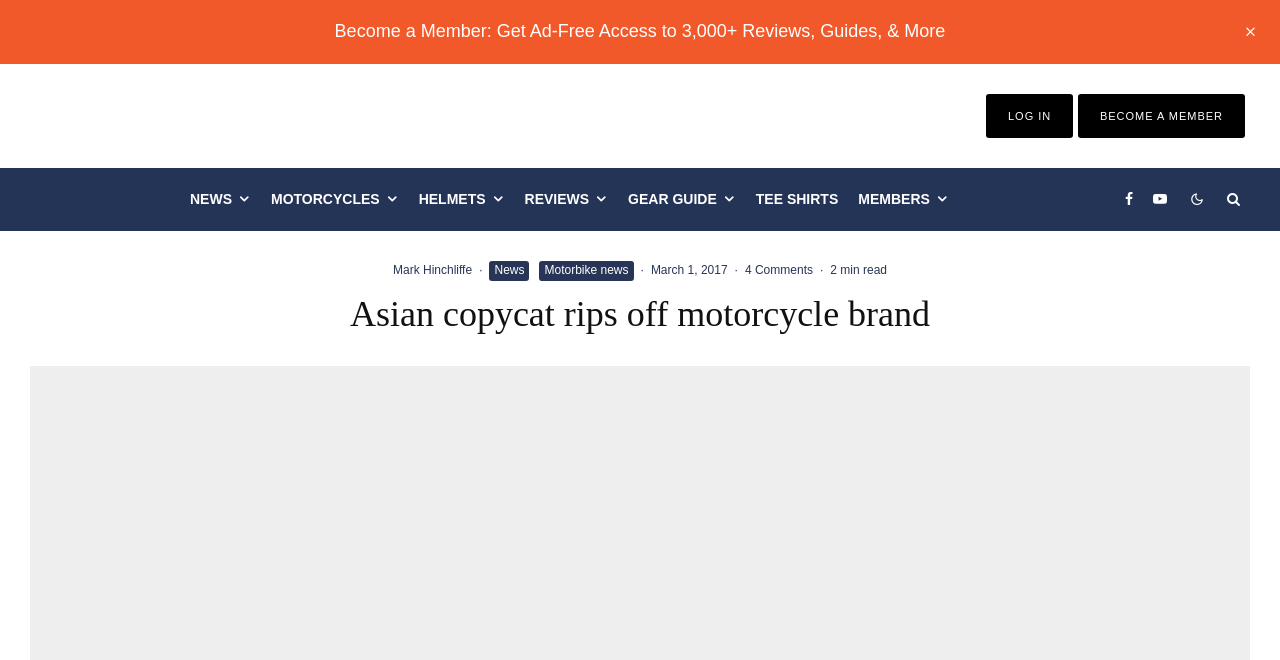Identify the coordinates of the bounding box for the element described below: "4 Comments". Return the coordinates as four float numbers between 0 and 1: [left, top, right, bottom].

[0.582, 0.399, 0.635, 0.42]